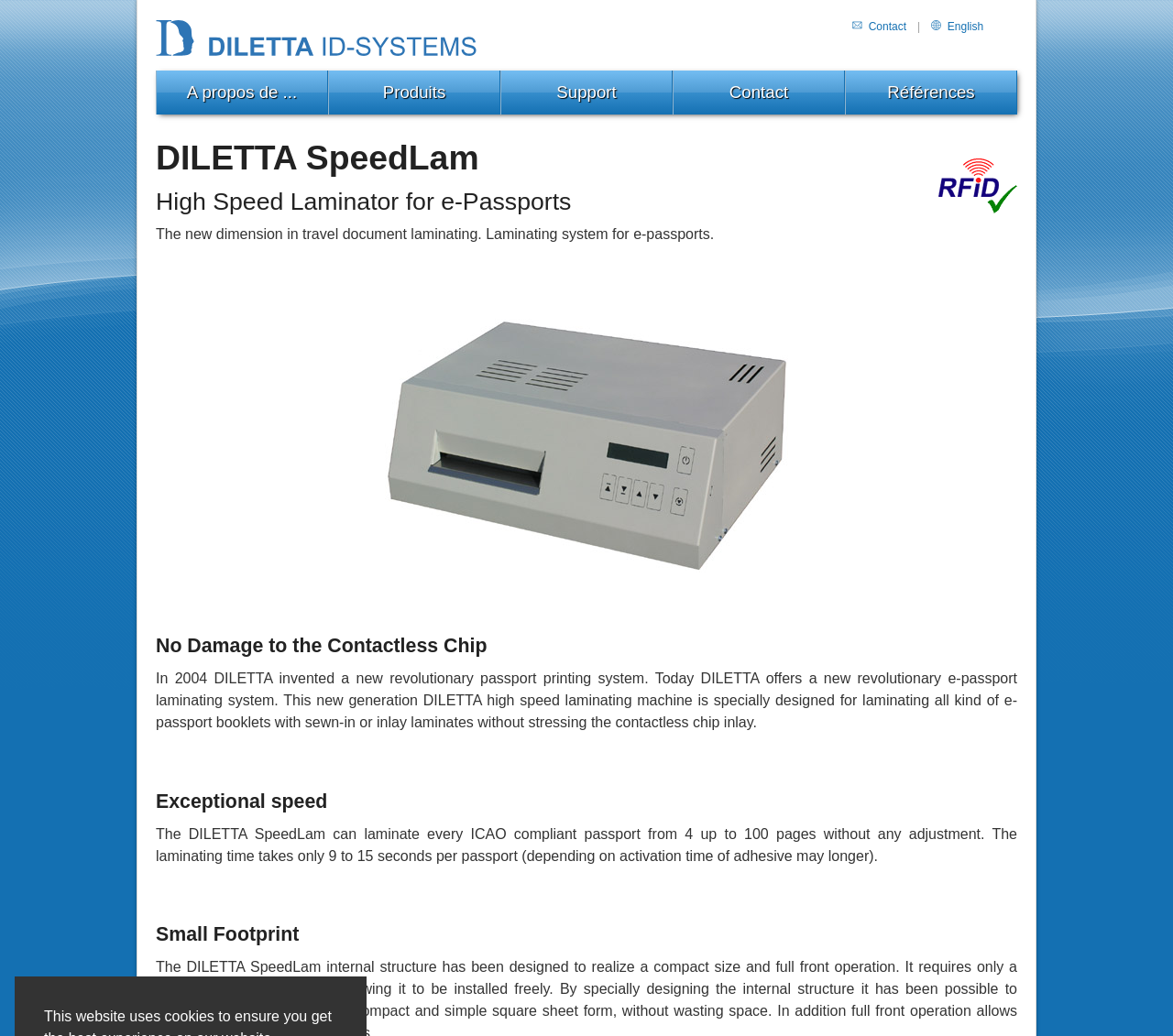Determine the coordinates of the bounding box that should be clicked to complete the instruction: "Go to the Contact page". The coordinates should be represented by four float numbers between 0 and 1: [left, top, right, bottom].

[0.622, 0.08, 0.672, 0.098]